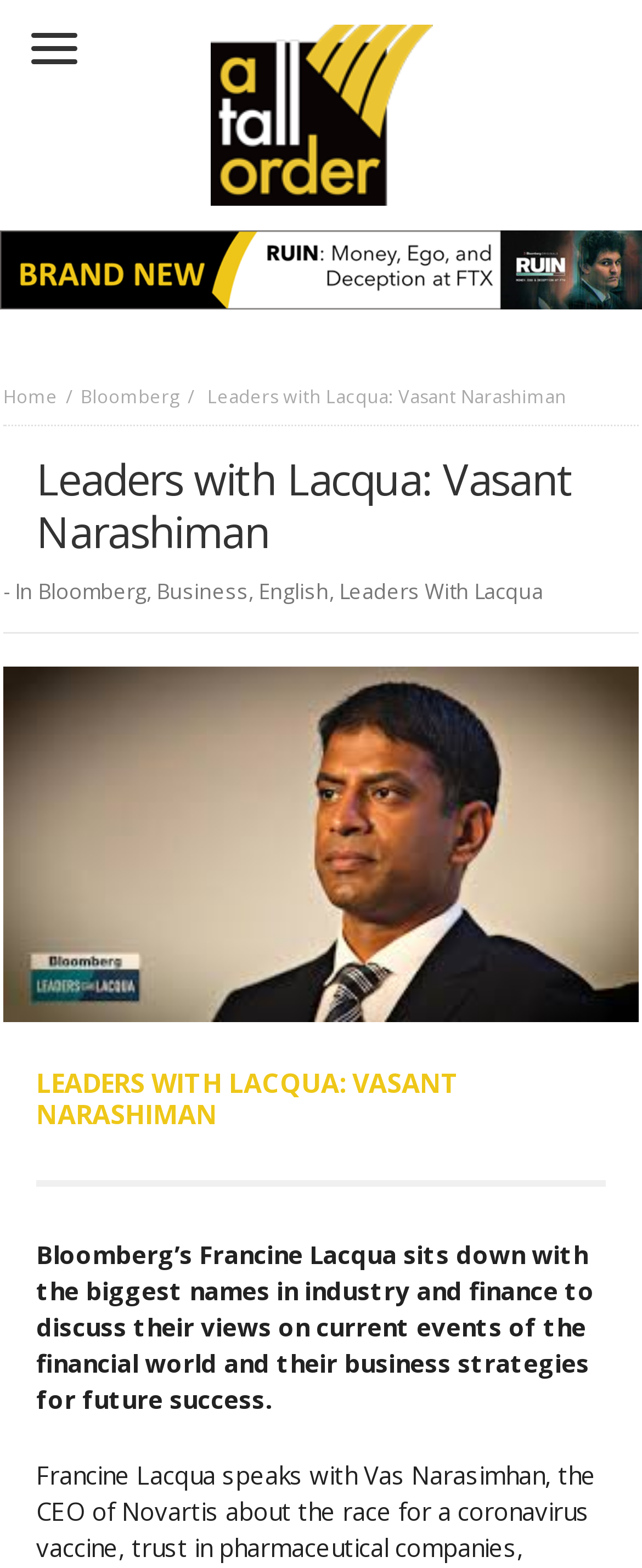For the following element description, predict the bounding box coordinates in the format (top-left x, top-left y, bottom-right x, bottom-right y). All values should be floating point numbers between 0 and 1. Description: Home

[0.005, 0.244, 0.09, 0.26]